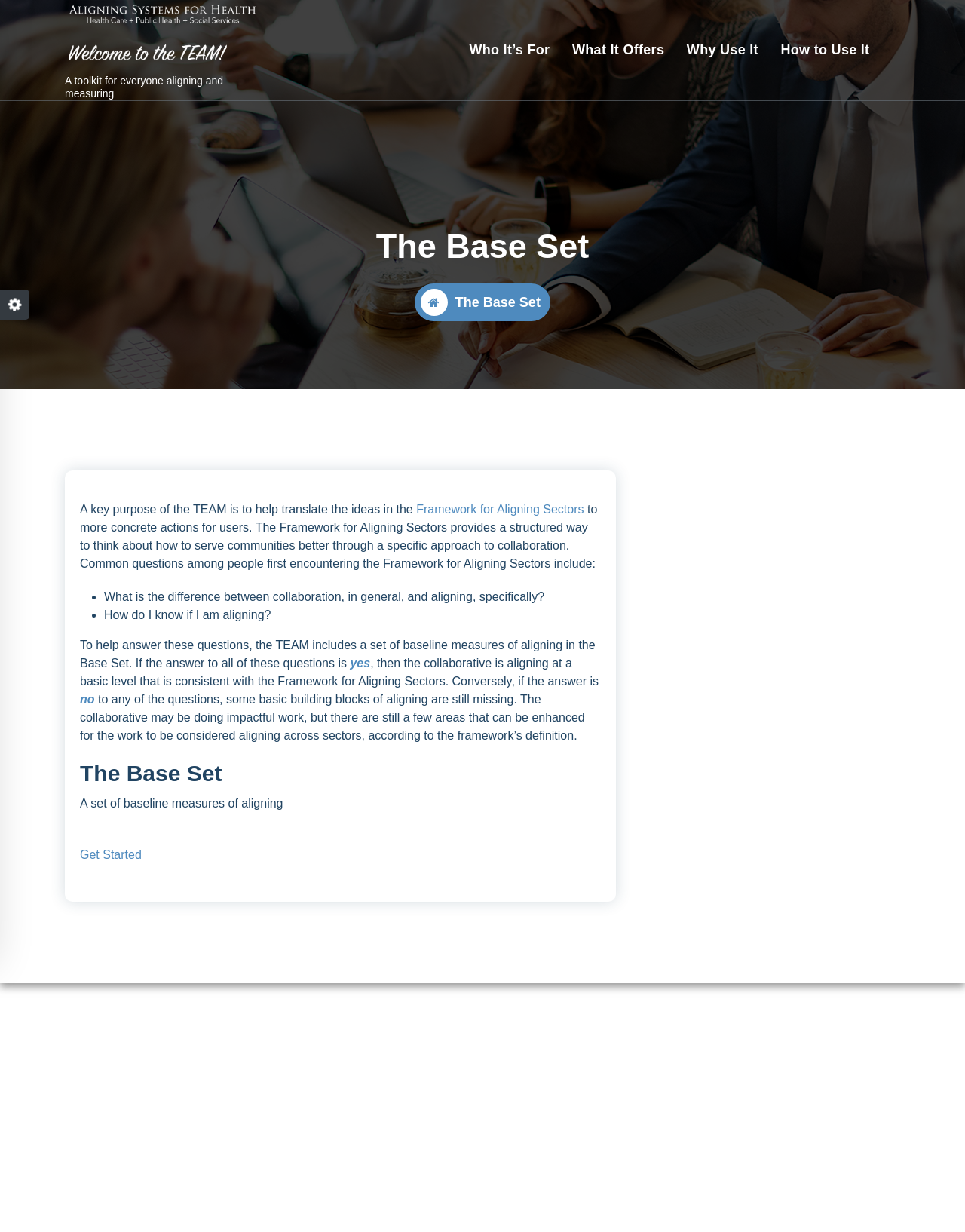Highlight the bounding box coordinates of the element that should be clicked to carry out the following instruction: "Click on 'aligning@gsu.edu'". The coordinates must be given as four float numbers ranging from 0 to 1, i.e., [left, top, right, bottom].

[0.357, 0.717, 0.573, 0.739]